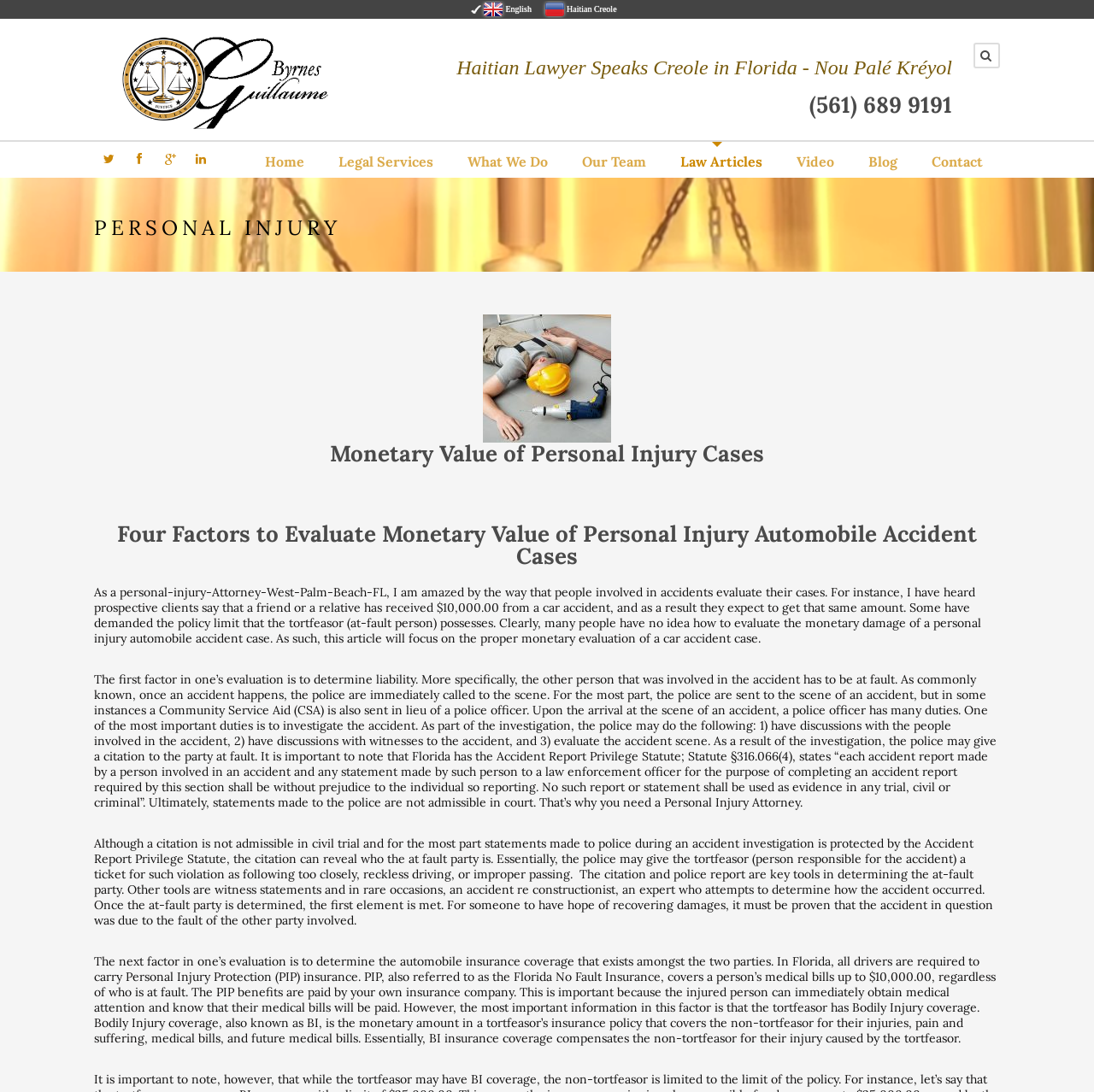What is the main topic of the article on this webpage?
Look at the image and answer the question with a single word or phrase.

Personal Injury Automobile Accident Cases